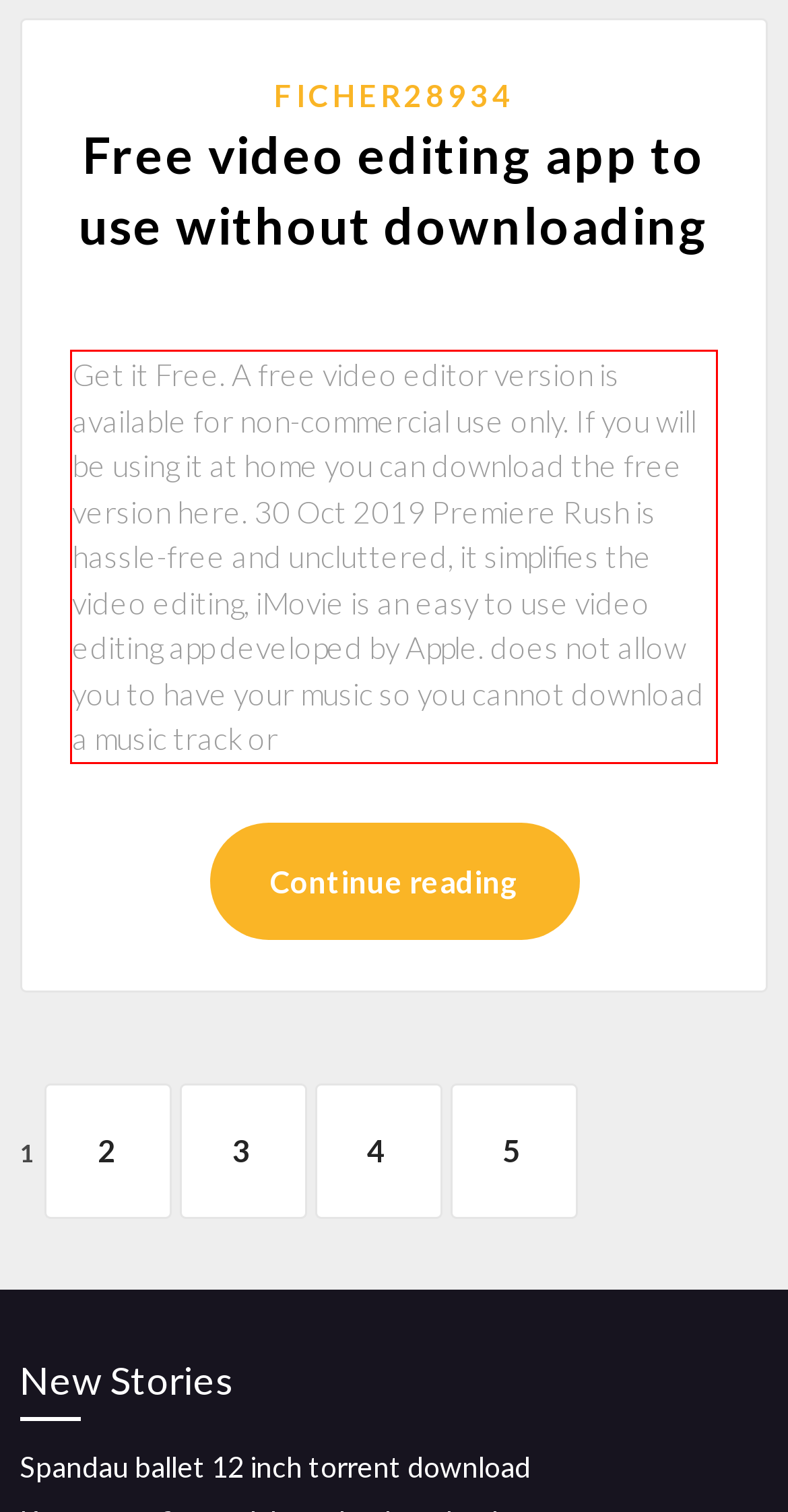Analyze the screenshot of a webpage where a red rectangle is bounding a UI element. Extract and generate the text content within this red bounding box.

Get it Free. A free video editor version is available for non-commercial use only. If you will be using it at home you can download the free version here. 30 Oct 2019 Premiere Rush is hassle-free and uncluttered, it simplifies the video editing, iMovie is an easy to use video editing app developed by Apple. does not allow you to have your music so you cannot download a music track or